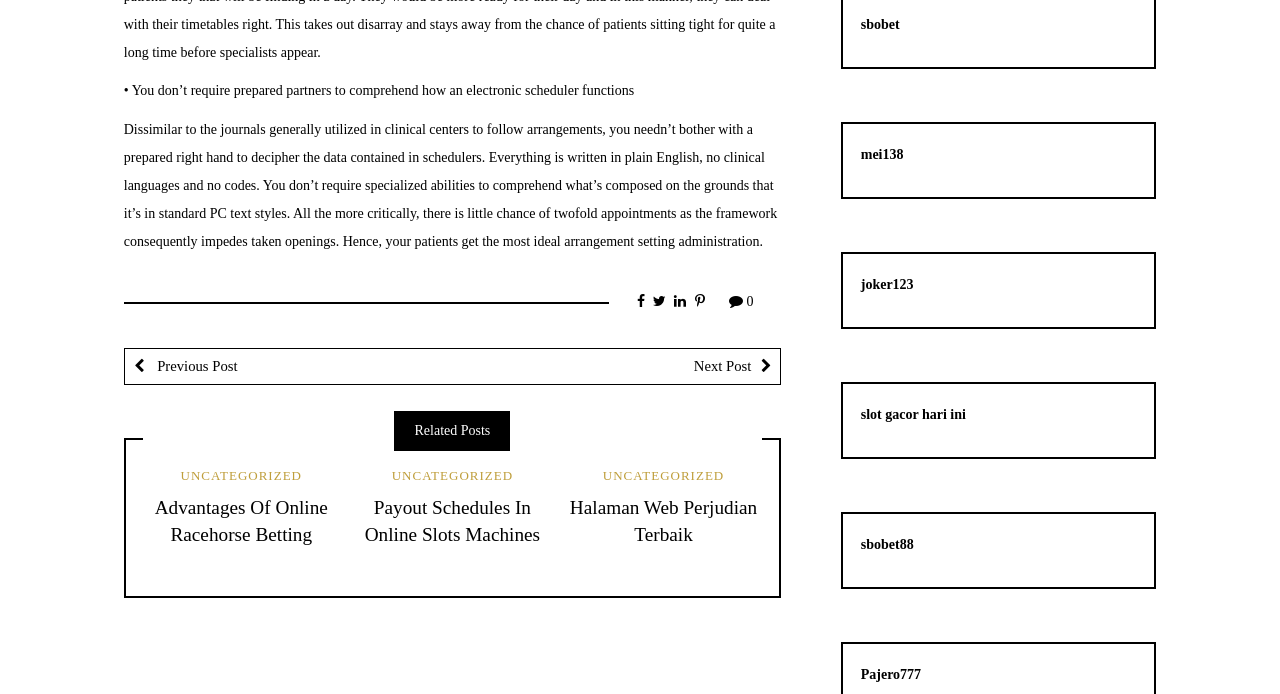What type of posts are shown in the 'Related Posts' section?
Kindly give a detailed and elaborate answer to the question.

The 'Related Posts' section shows articles with headings such as 'Advantages Of Online Racehorse Betting', 'Payout Schedules In Online Slots Machines', and '﻿Halaman Web Perjudian Terbaik', all of which are categorized as 'UNCATEGORIZED'.